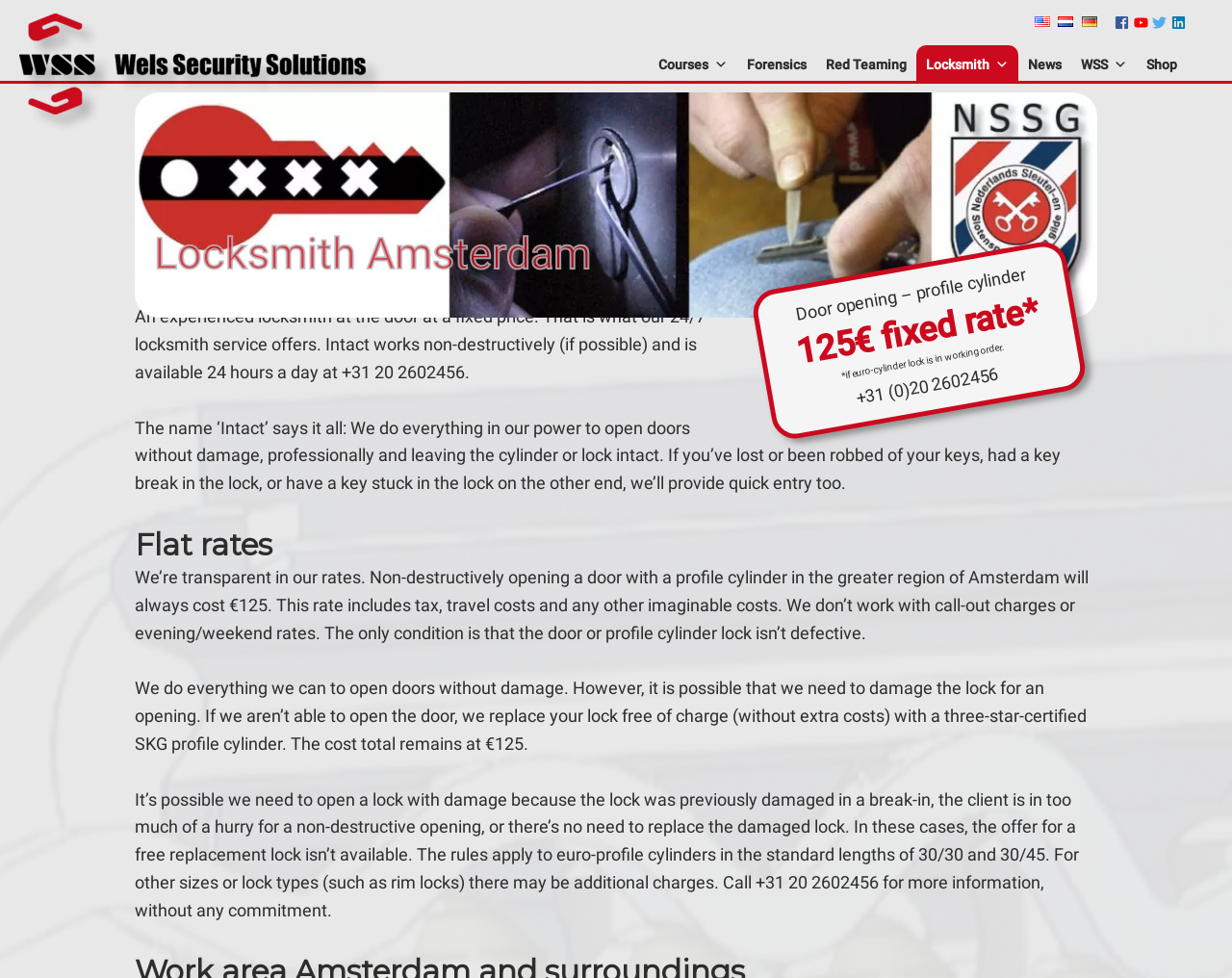What is the name of the locksmith service?
Please interpret the details in the image and answer the question thoroughly.

The name of the locksmith service is mentioned in the webpage content, specifically in the section describing the service, and it is also mentioned in the meta description.